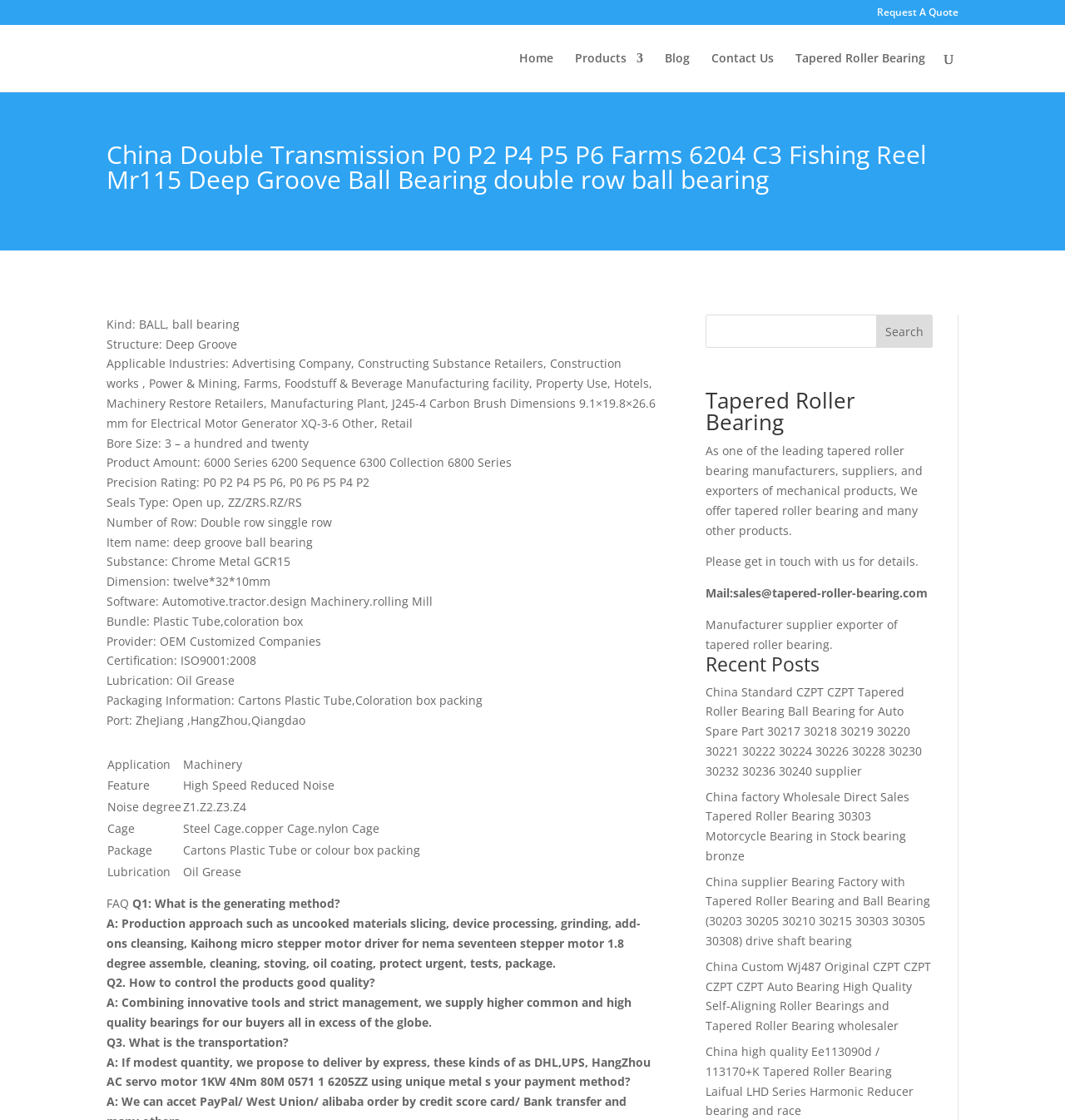What is the type of bearing described on this page?
Analyze the image and provide a thorough answer to the question.

The webpage describes a specific type of bearing, which is a Deep Groove Ball Bearing. This can be inferred from the heading 'China Double Transmission P0 P2 P4 P5 P6 Farms 6204 C3 Fishing Reel Mr115 Deep Groove Ball Bearing double row ball bearing' and the various specifications listed on the page.